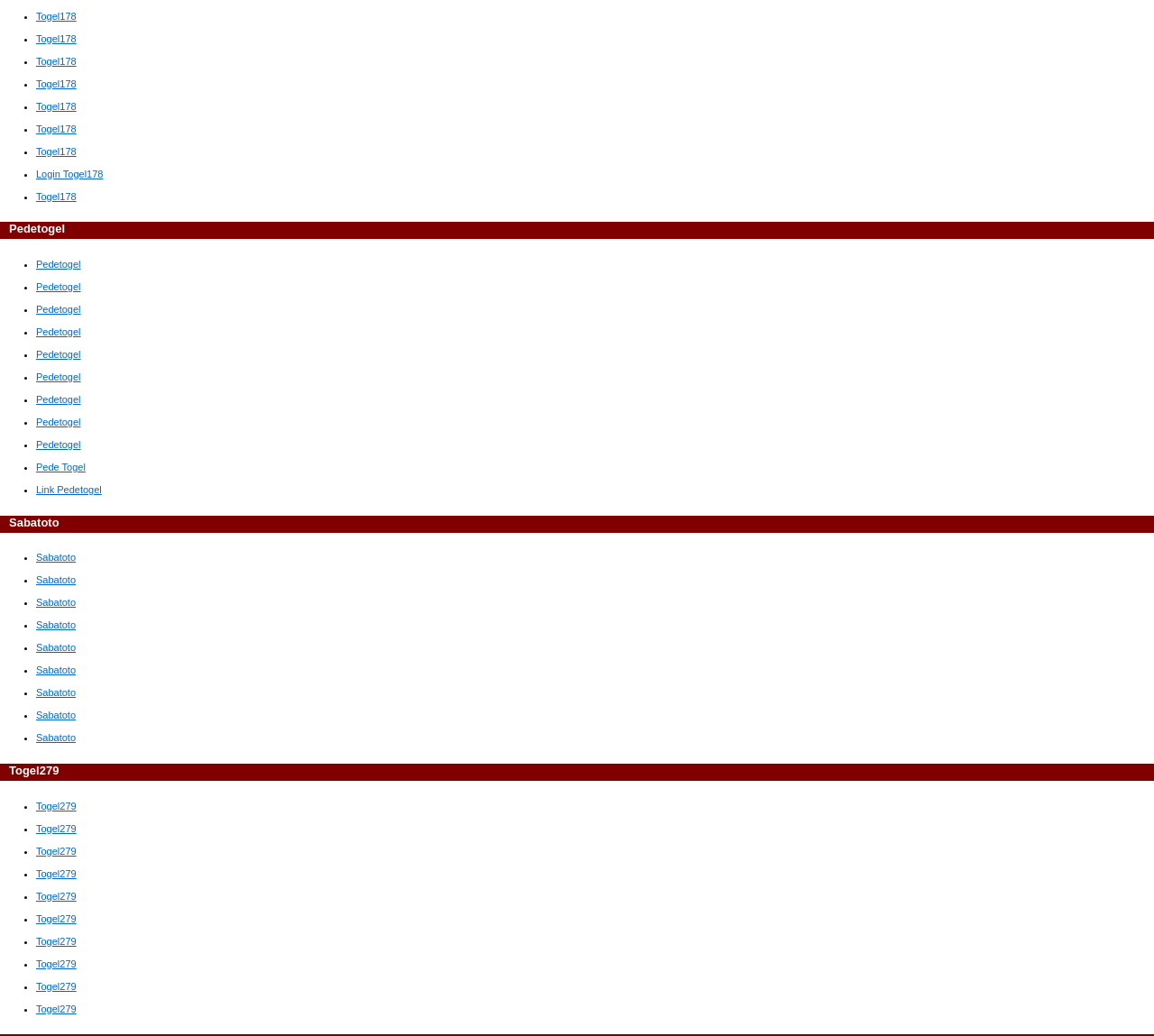Find the bounding box coordinates for the area that should be clicked to accomplish the instruction: "Click on Togel178".

[0.031, 0.01, 0.066, 0.02]